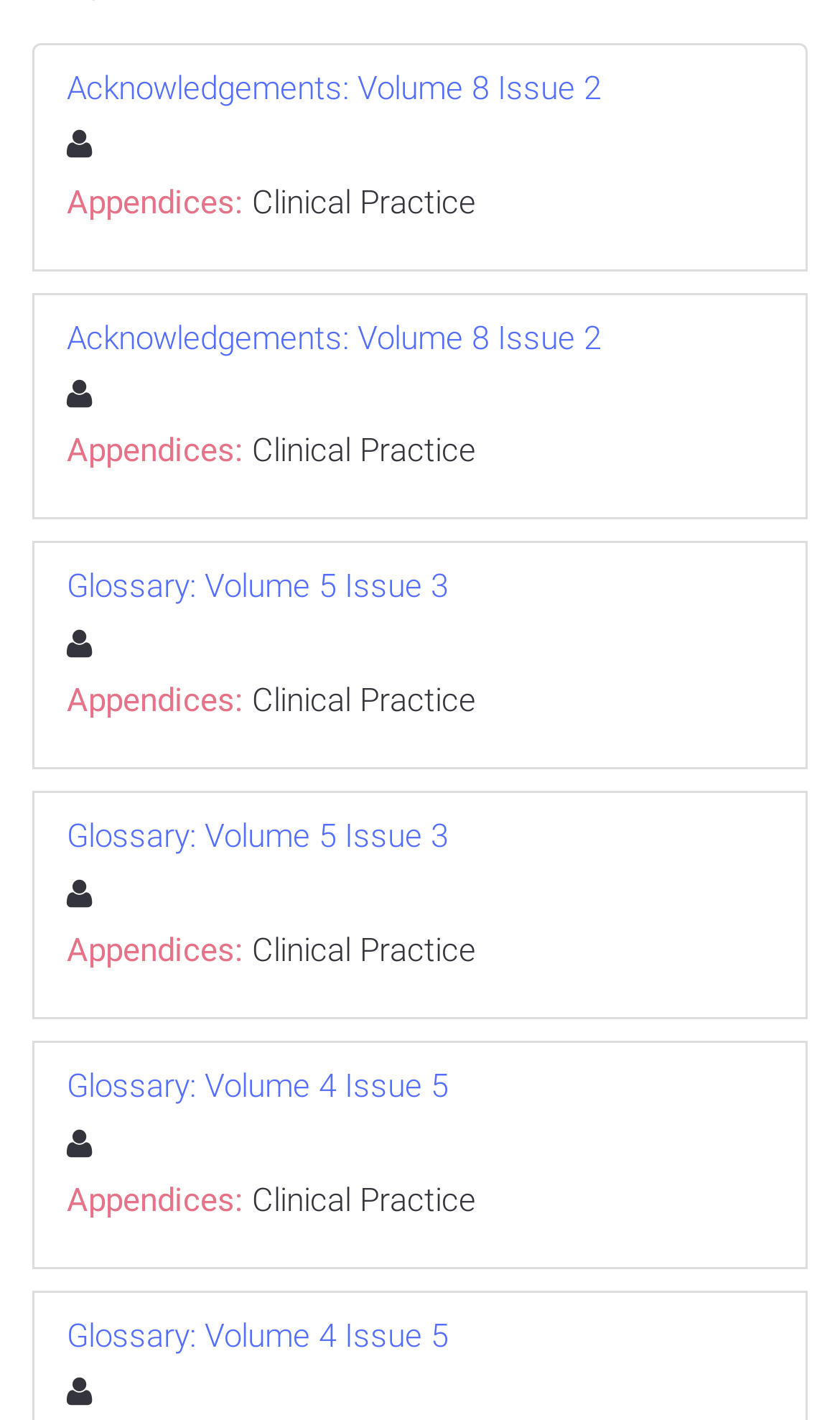Using floating point numbers between 0 and 1, provide the bounding box coordinates in the format (top-left x, top-left y, bottom-right x, bottom-right y). Locate the UI element described here: Clinical Practice

[0.3, 0.832, 0.567, 0.859]